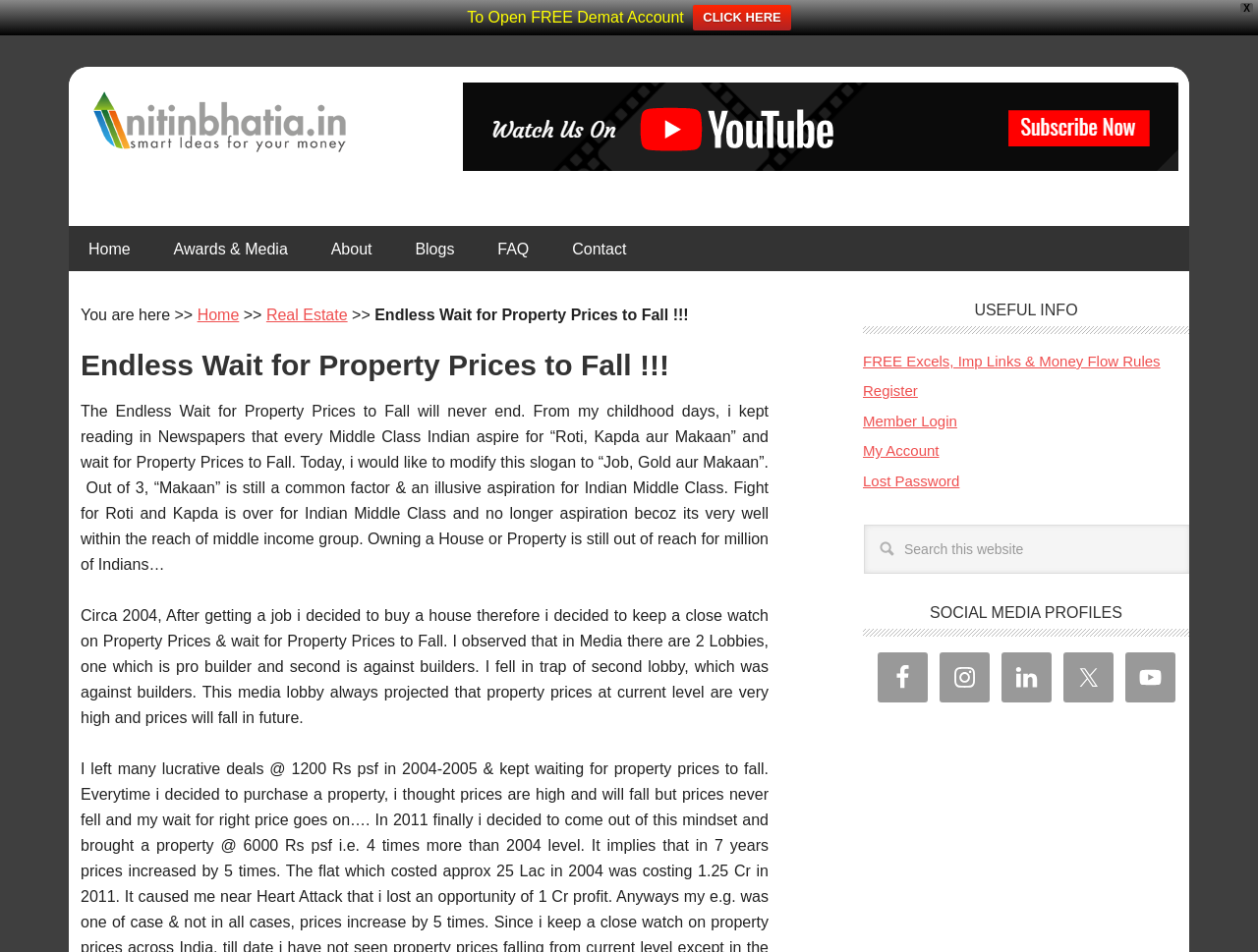What social media platforms are linked on the webpage?
Answer the question with a single word or phrase, referring to the image.

Facebook, Instagram, LinkedIn, Twitter, YouTube